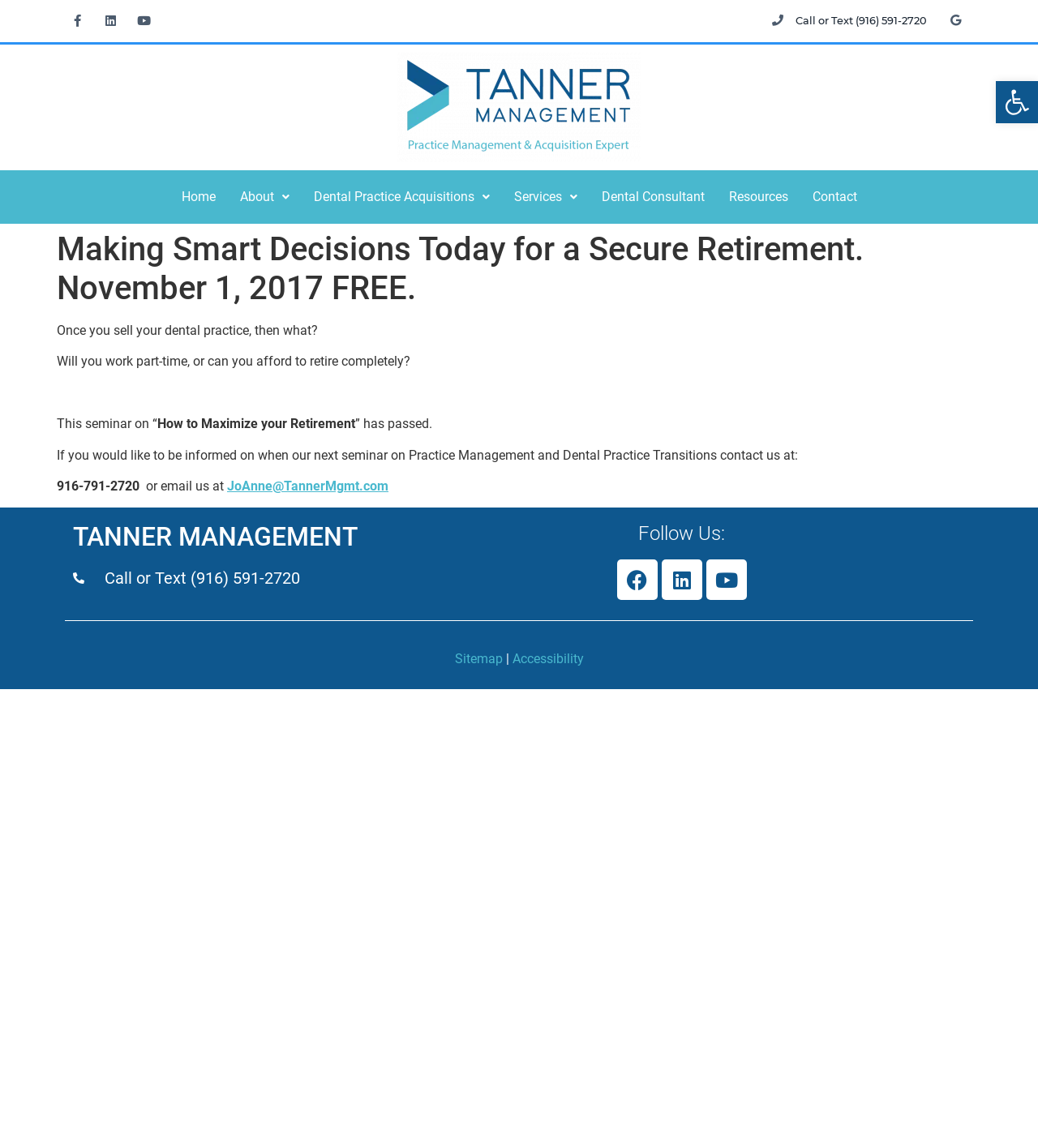From the webpage screenshot, predict the bounding box of the UI element that matches this description: "Call or Text (916) 591-2720".

[0.741, 0.007, 0.893, 0.03]